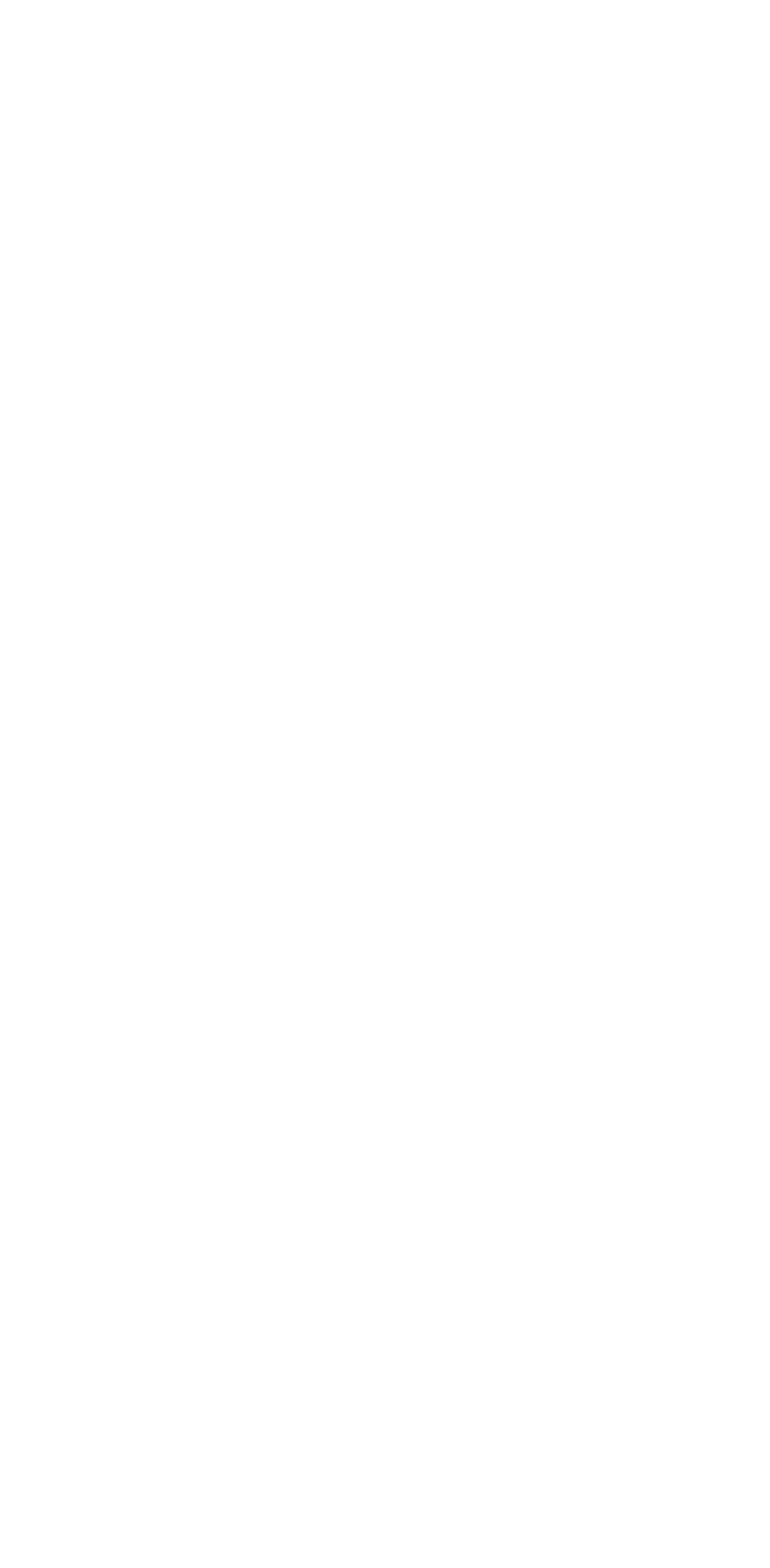Provide the bounding box coordinates of the UI element this sentence describes: "Disaster Preparedness".

[0.026, 0.562, 0.356, 0.582]